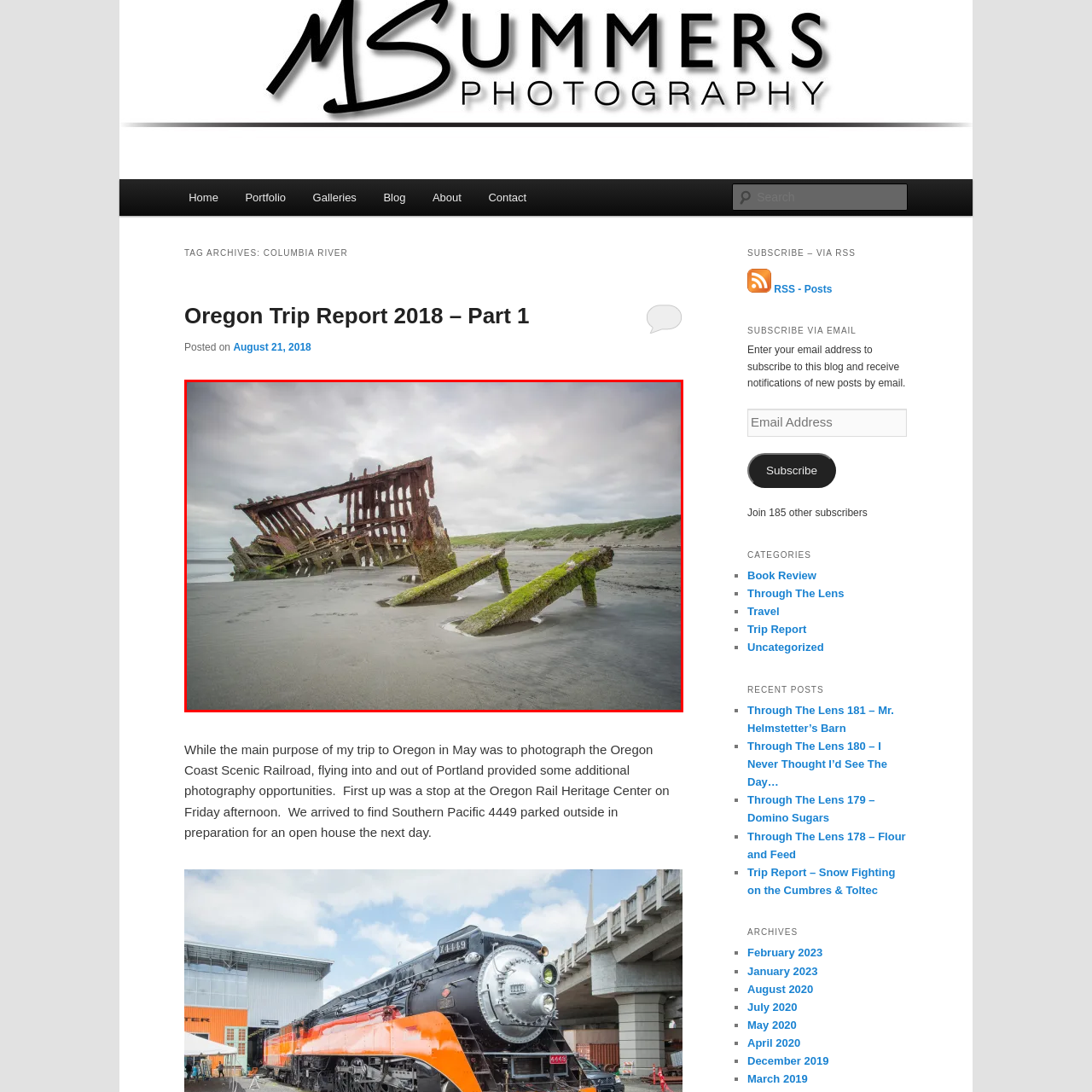Pay attention to the red boxed area, What is growing on the weathered steel? Provide a one-word or short phrase response.

Vibrant green moss